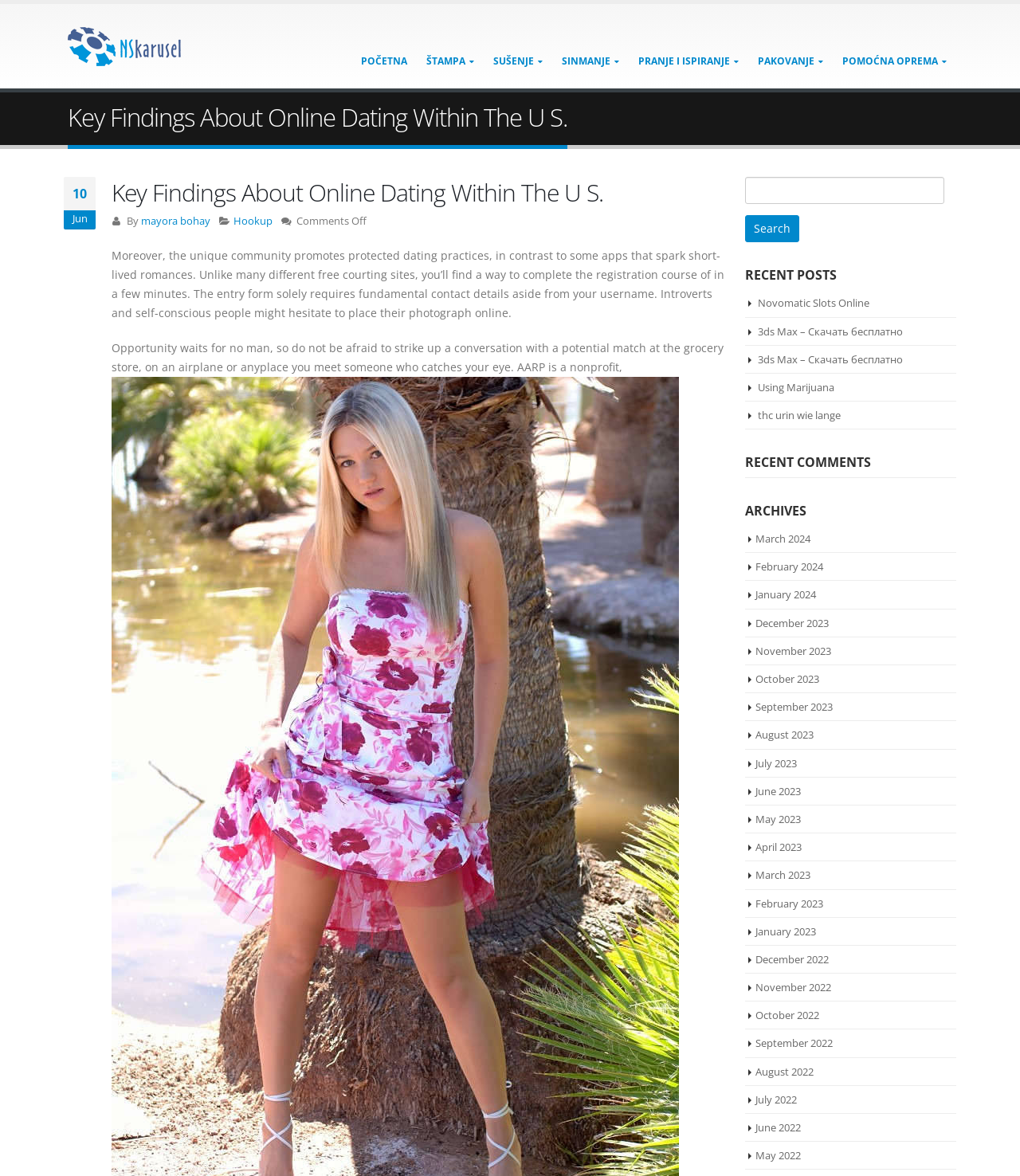Identify the coordinates of the bounding box for the element described below: "site map". Return the coordinates as four float numbers between 0 and 1: [left, top, right, bottom].

None